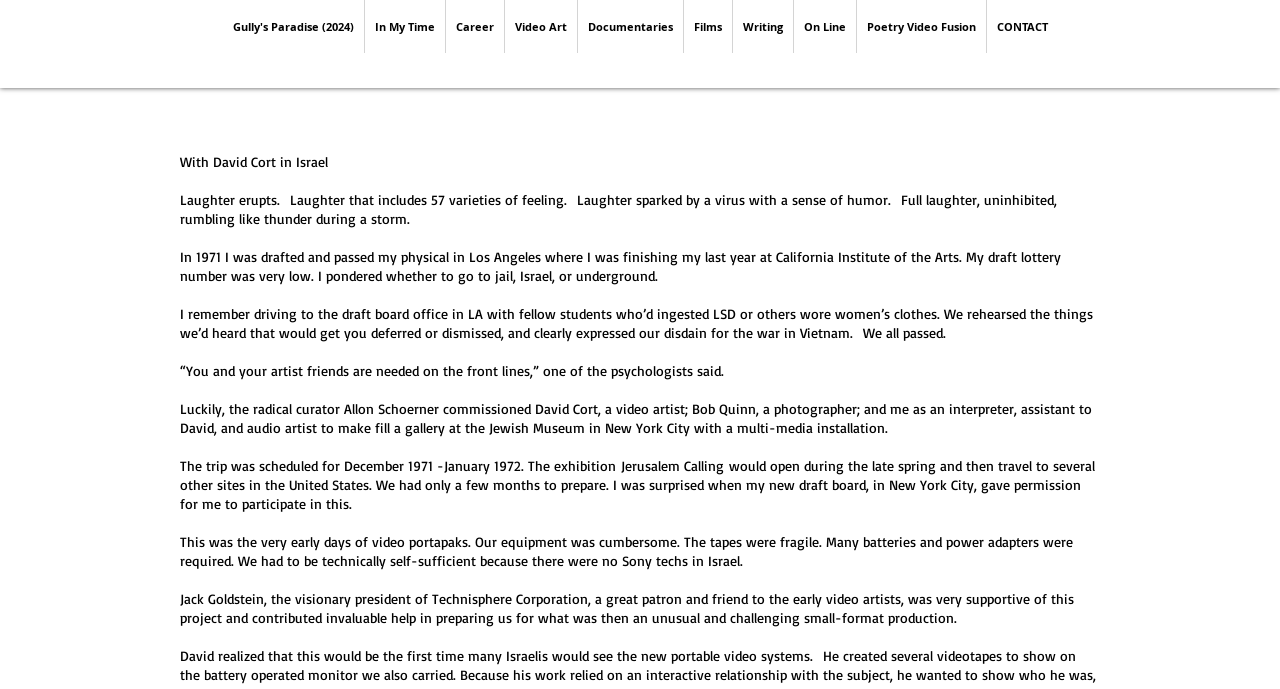Look at the image and answer the question in detail:
What was the equipment used for video production?

The equipment used for video production was video portapaks, which is mentioned in the text 'This was the very early days of video portapaks. Our equipment was cumbersome. The tapes were fragile. Many batteries and power adapters were required.'